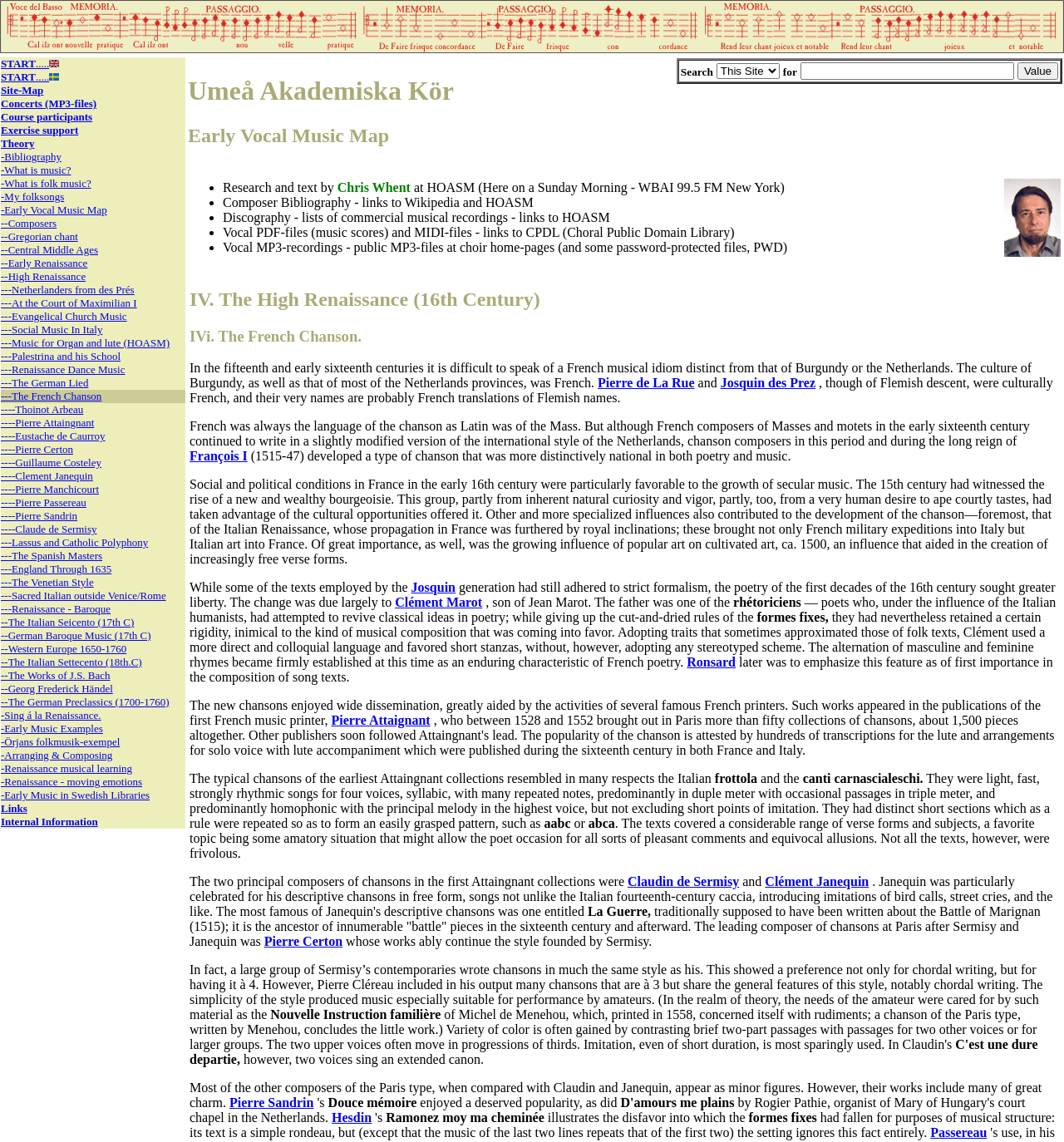What is the first link in the table?
Look at the image and respond with a single word or a short phrase.

START.....